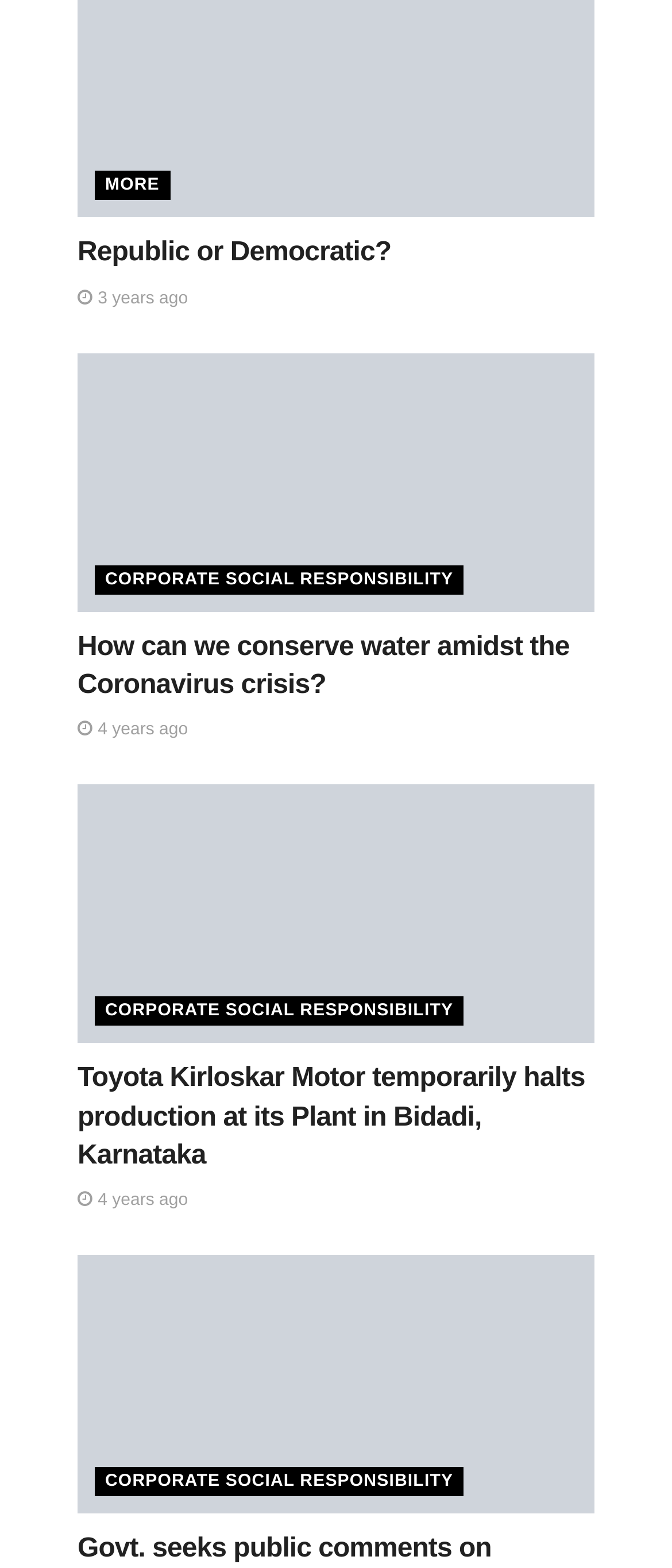Pinpoint the bounding box coordinates of the element to be clicked to execute the instruction: "Click on ART".

None